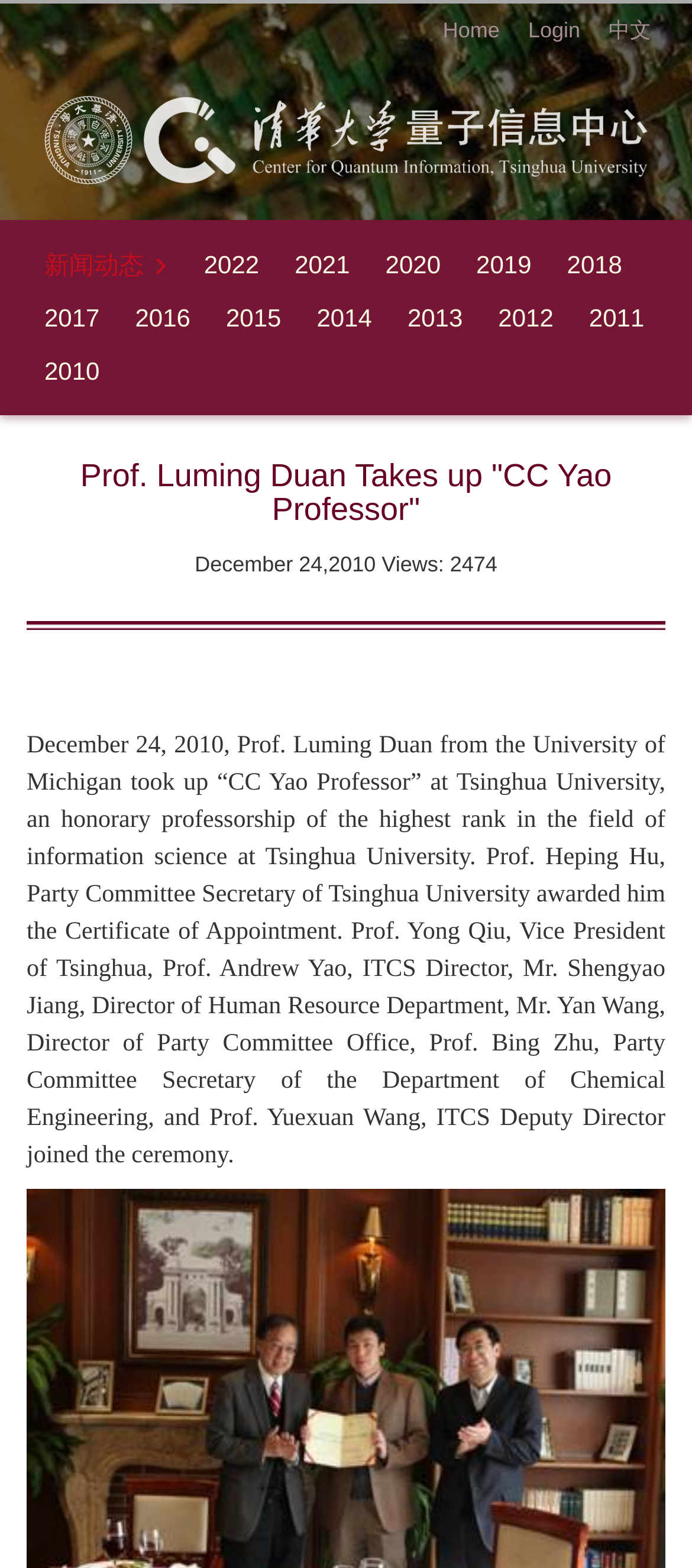What is the rank of the professorship? Based on the screenshot, please respond with a single word or phrase.

the highest rank